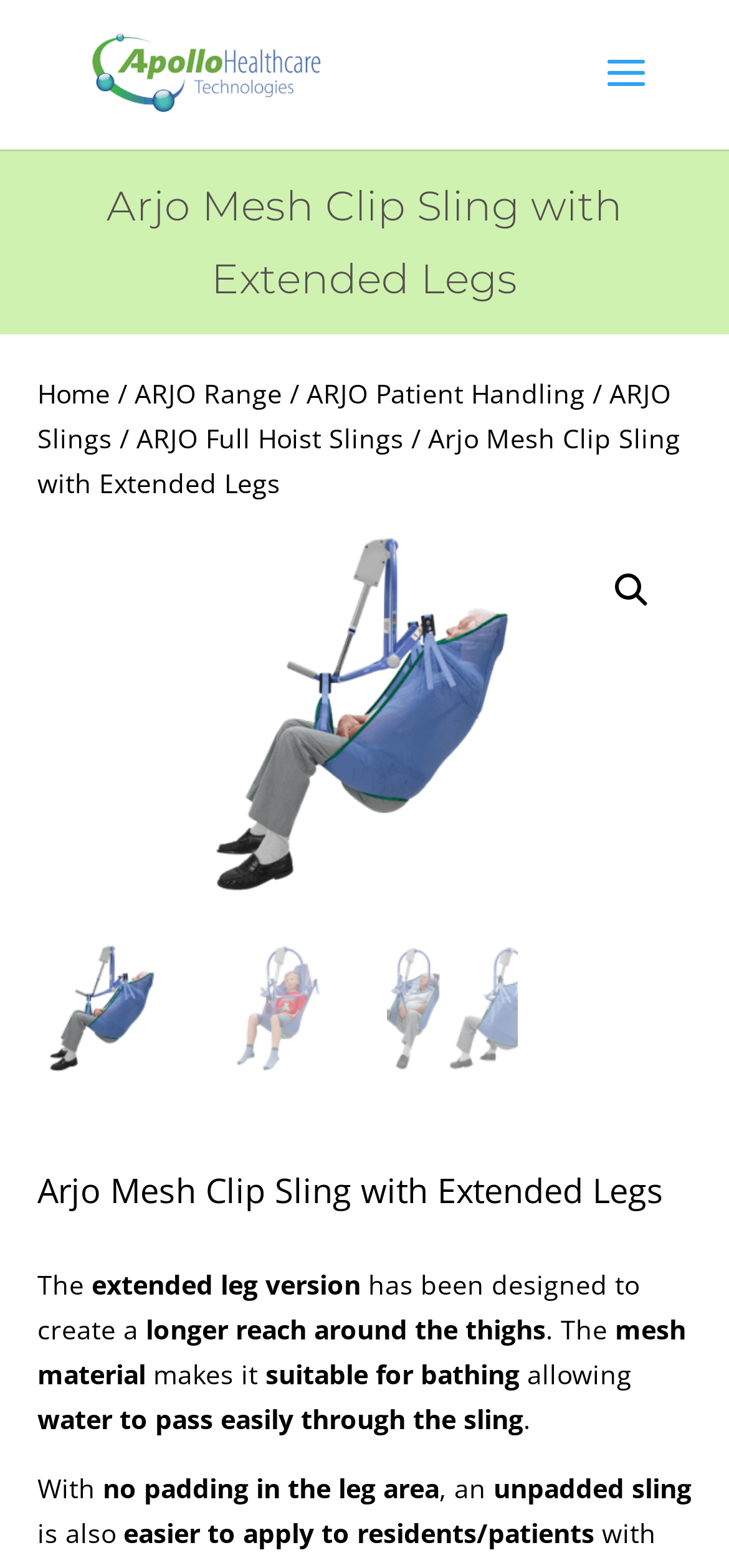Please use the details from the image to answer the following question comprehensively:
What is the advantage of no padding in the leg area?

I found the answer by reading the static text elements that describe the product features, specifically the sentence 'With no padding in the leg area, an unpadded sling is also easier to apply to residents/patients'.